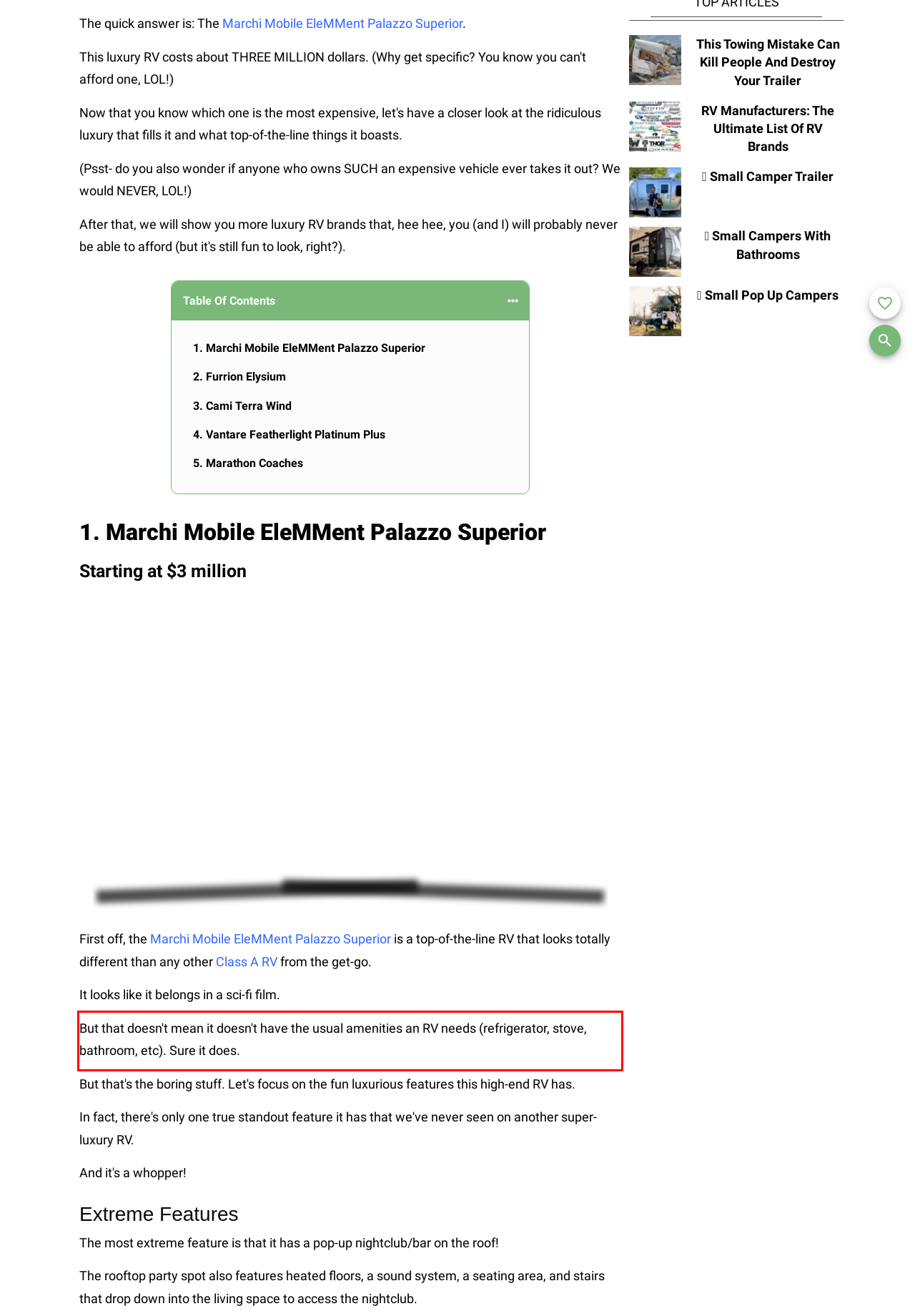Using the provided webpage screenshot, identify and read the text within the red rectangle bounding box.

But that doesn't mean it doesn't have the usual amenities an RV needs (refrigerator, stove, bathroom, etc). Sure it does.